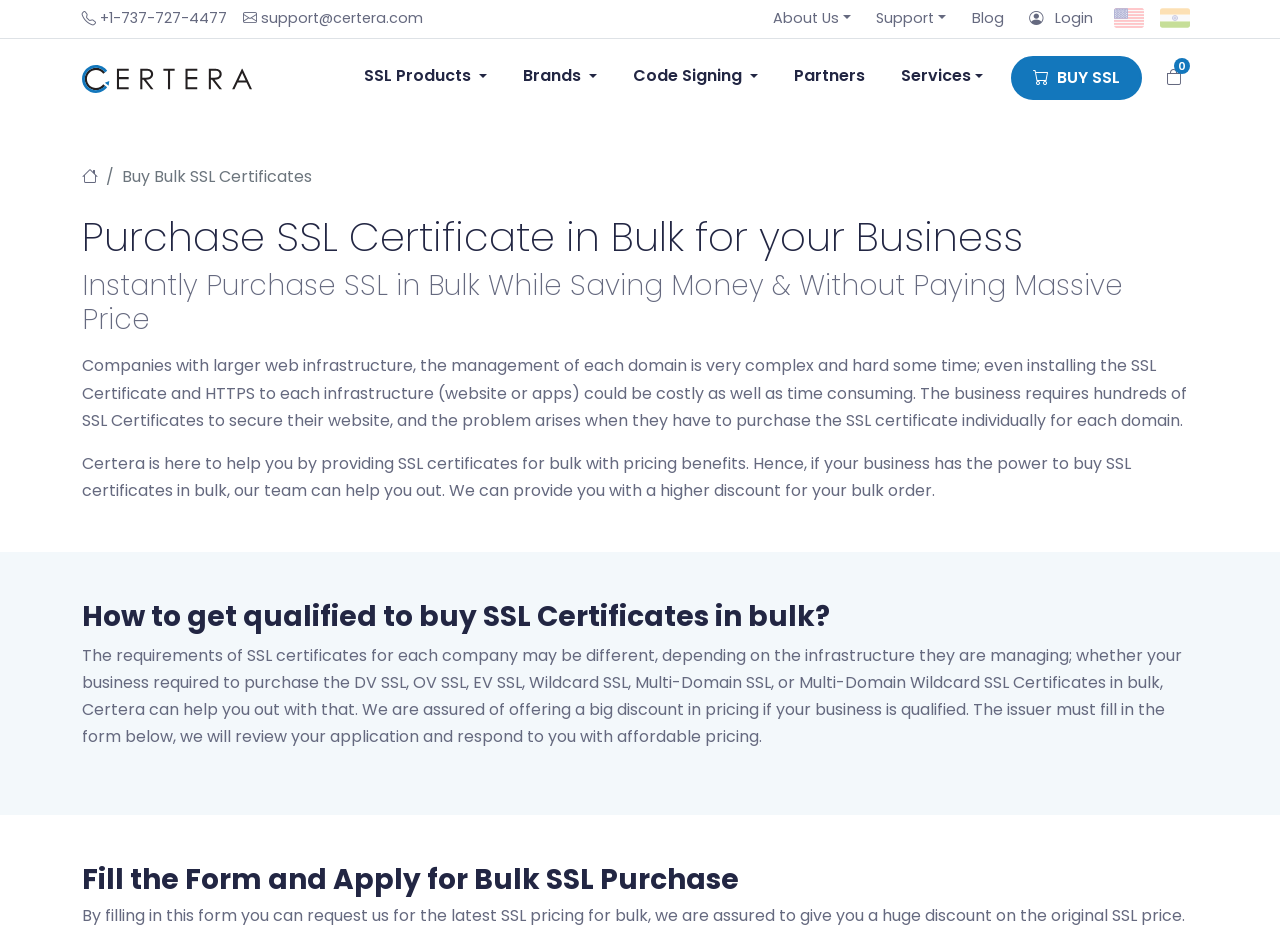Please provide the bounding box coordinates in the format (top-left x, top-left y, bottom-right x, bottom-right y). Remember, all values are floating point numbers between 0 and 1. What is the bounding box coordinate of the region described as: Support

[0.675, 0.0, 0.749, 0.04]